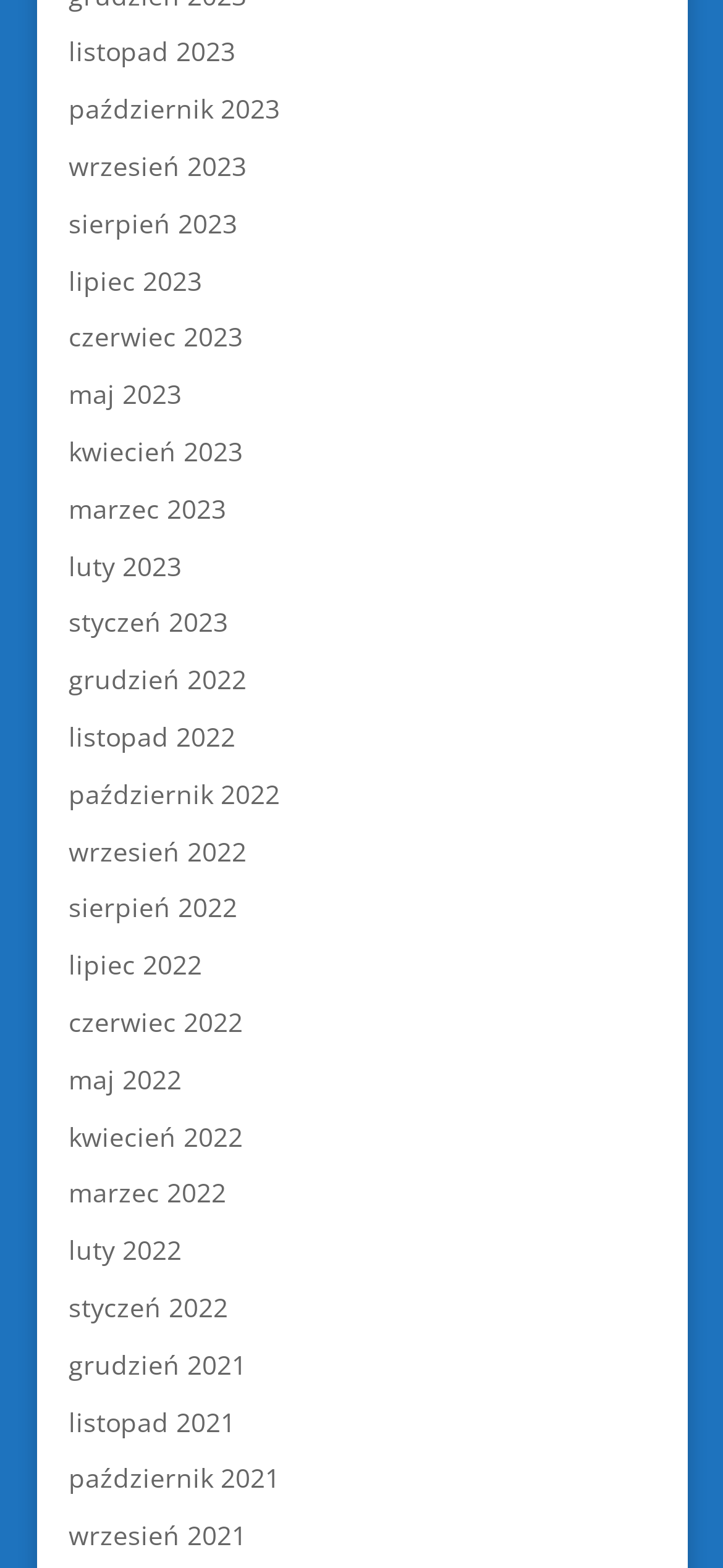Please identify the bounding box coordinates of the element that needs to be clicked to perform the following instruction: "go to październik 2023".

[0.095, 0.058, 0.387, 0.081]